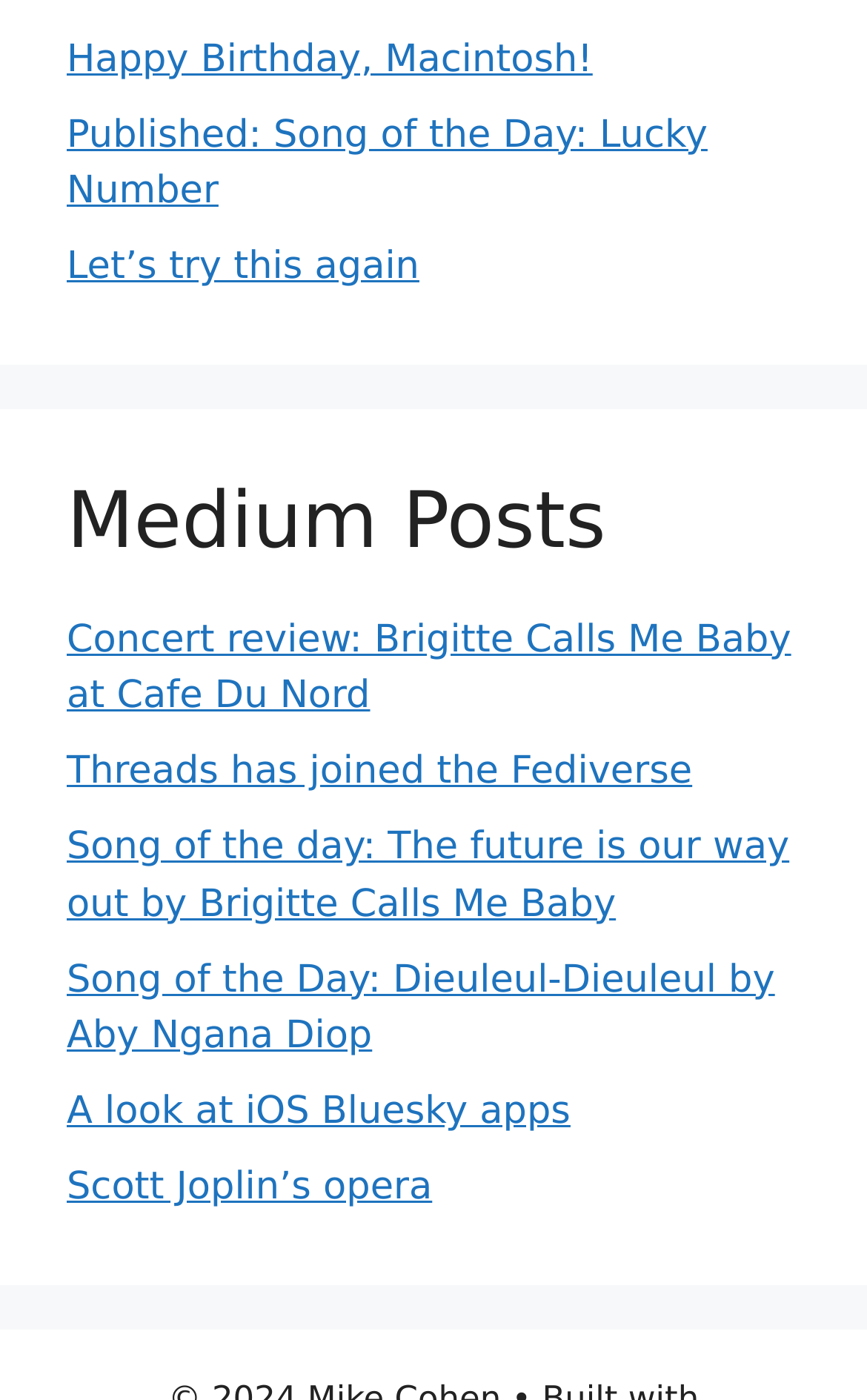From the screenshot, find the bounding box of the UI element matching this description: "Threads has joined the Fediverse". Supply the bounding box coordinates in the form [left, top, right, bottom], each a float between 0 and 1.

[0.077, 0.536, 0.798, 0.567]